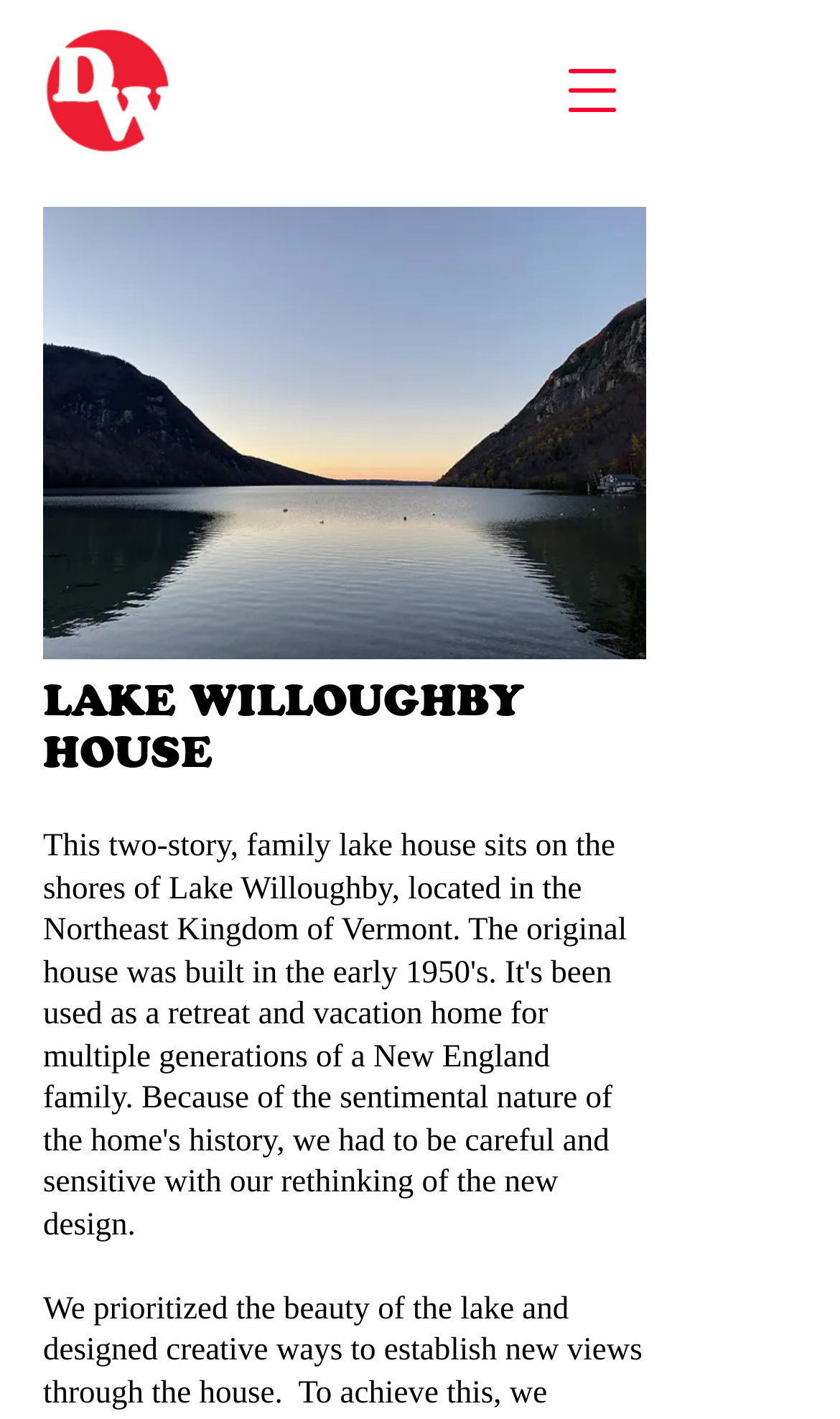What is the tone of the text?
We need a detailed and meticulous answer to the question.

The text description uses descriptive language to paint a picture of the lake house and its design, with phrases such as 'sits on the shores of Lake' and 'creative ways to establish new views', which suggests a descriptive tone.